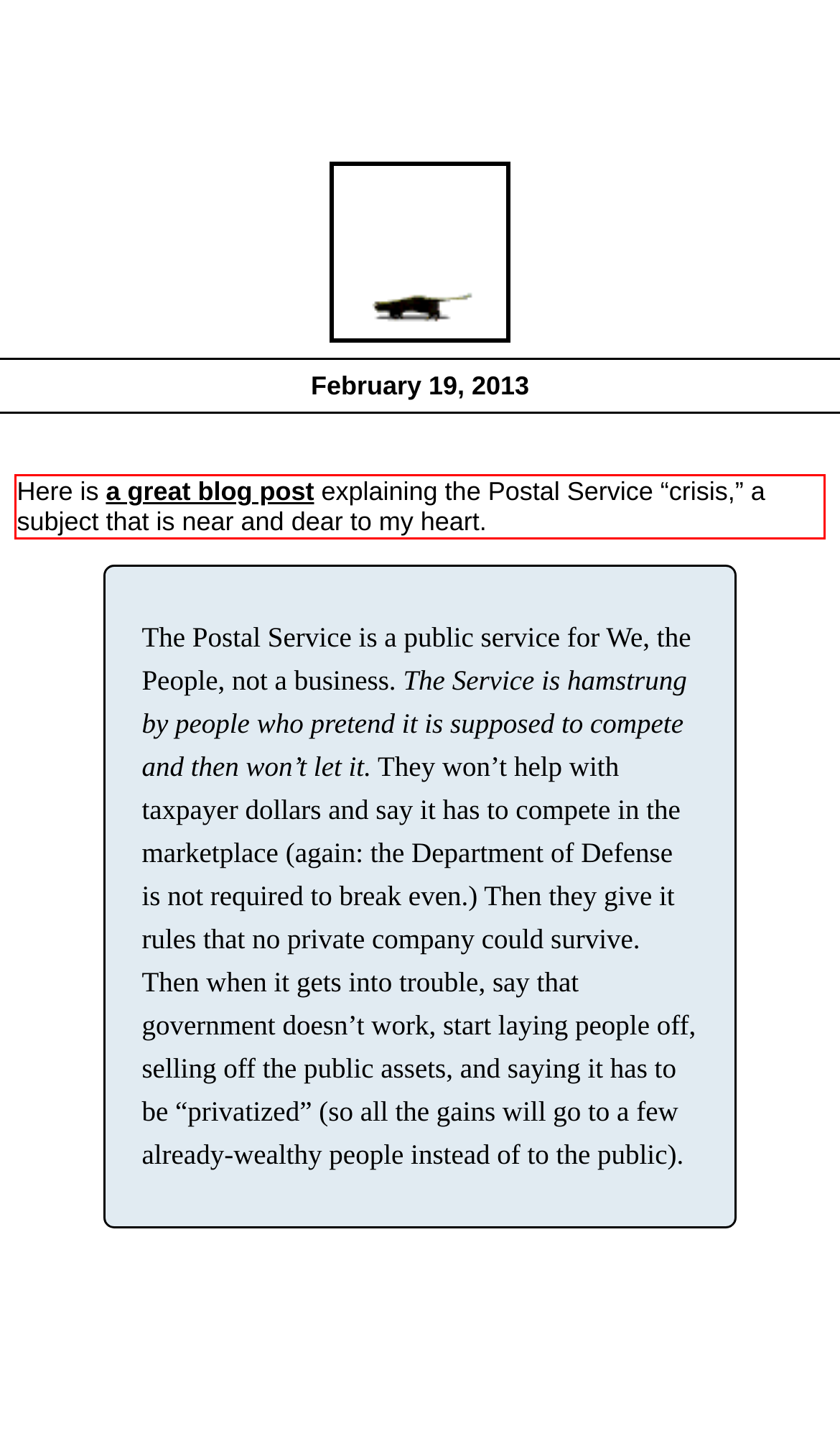You are looking at a screenshot of a webpage with a red rectangle bounding box. Use OCR to identify and extract the text content found inside this red bounding box.

Here is a great blog post explaining the Postal Service “crisis,” a subject that is near and dear to my heart.